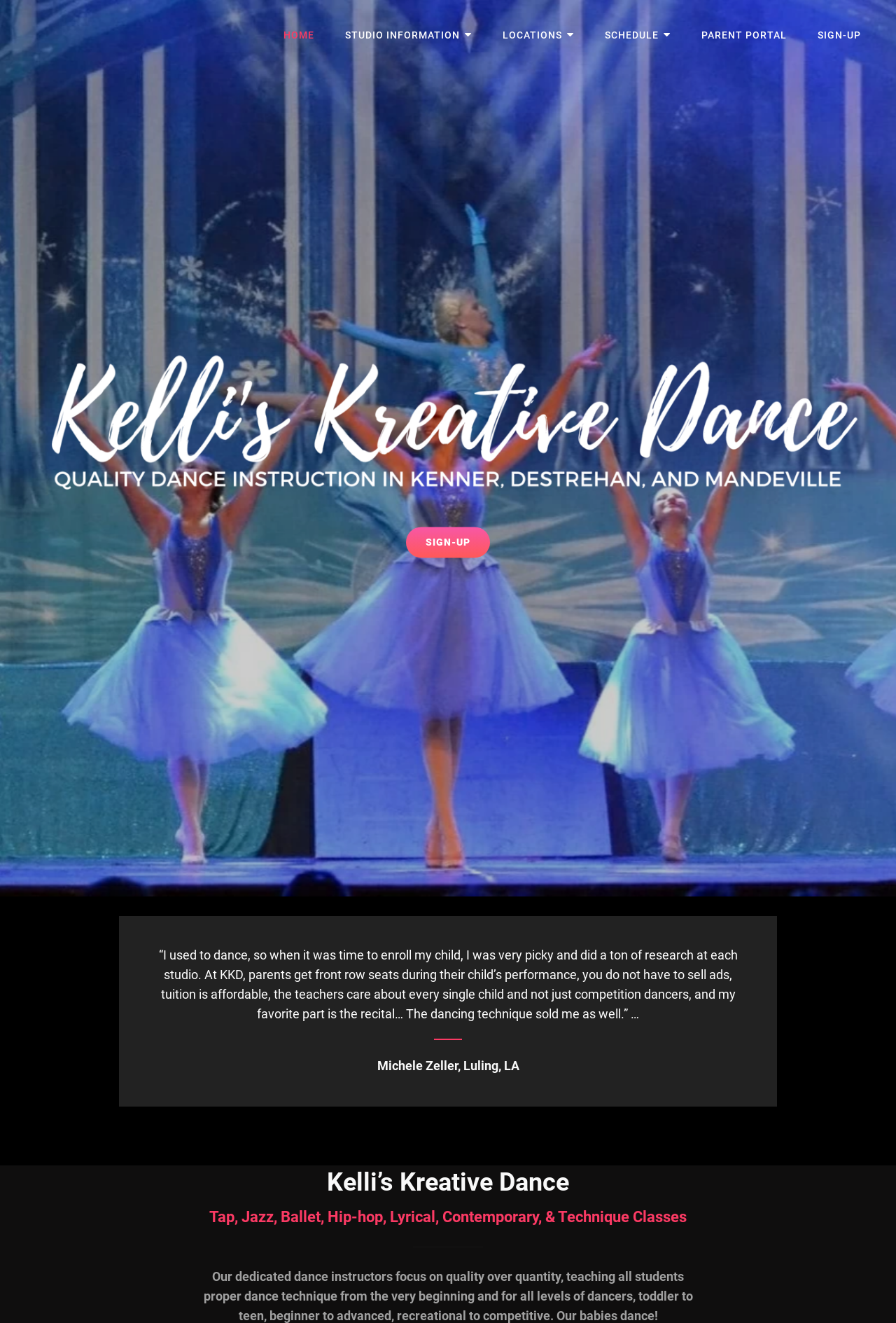Identify the headline of the webpage and generate its text content.

Kelli’s Kreative Dance